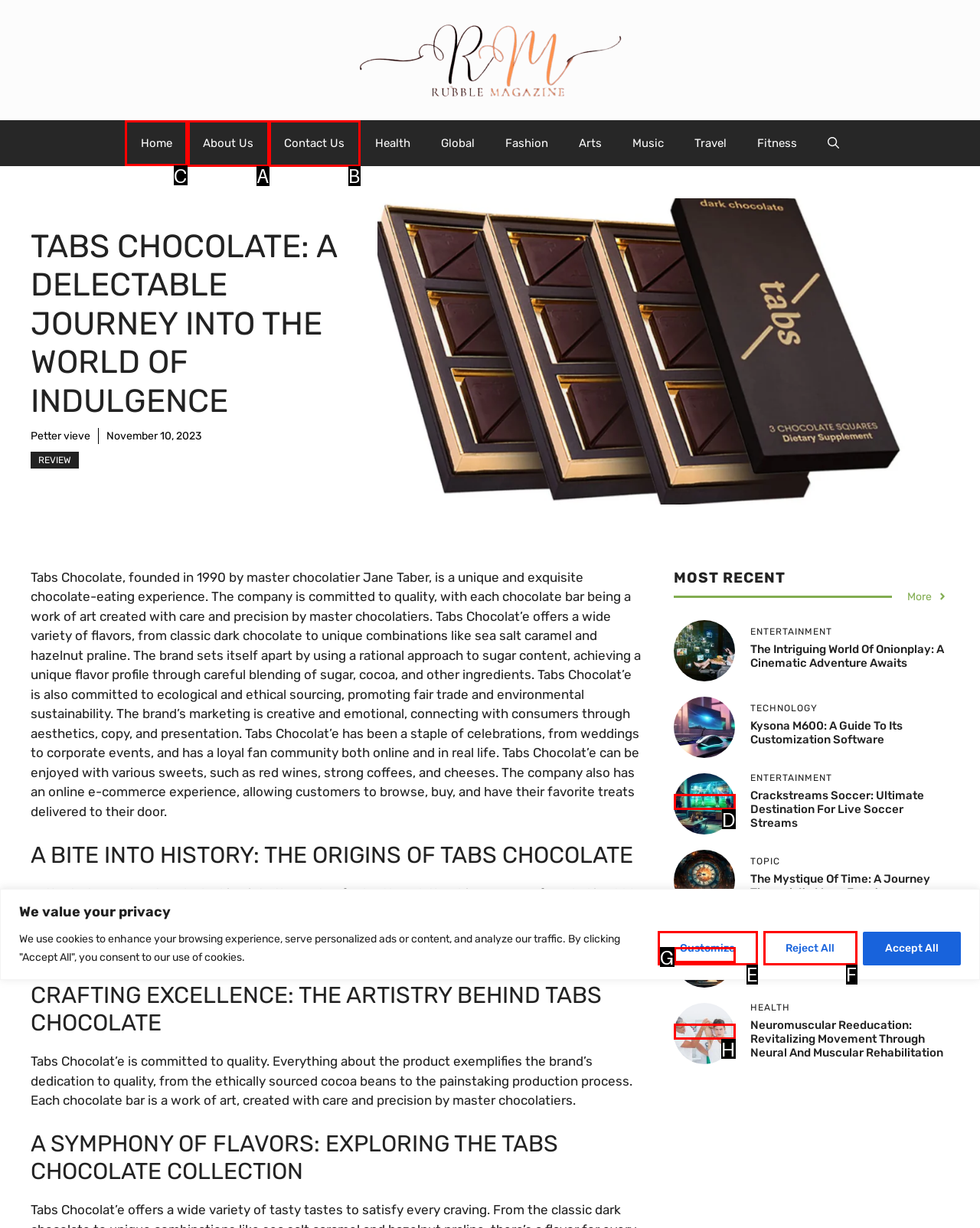Determine which letter corresponds to the UI element to click for this task: Click the 'Home' link
Respond with the letter from the available options.

C